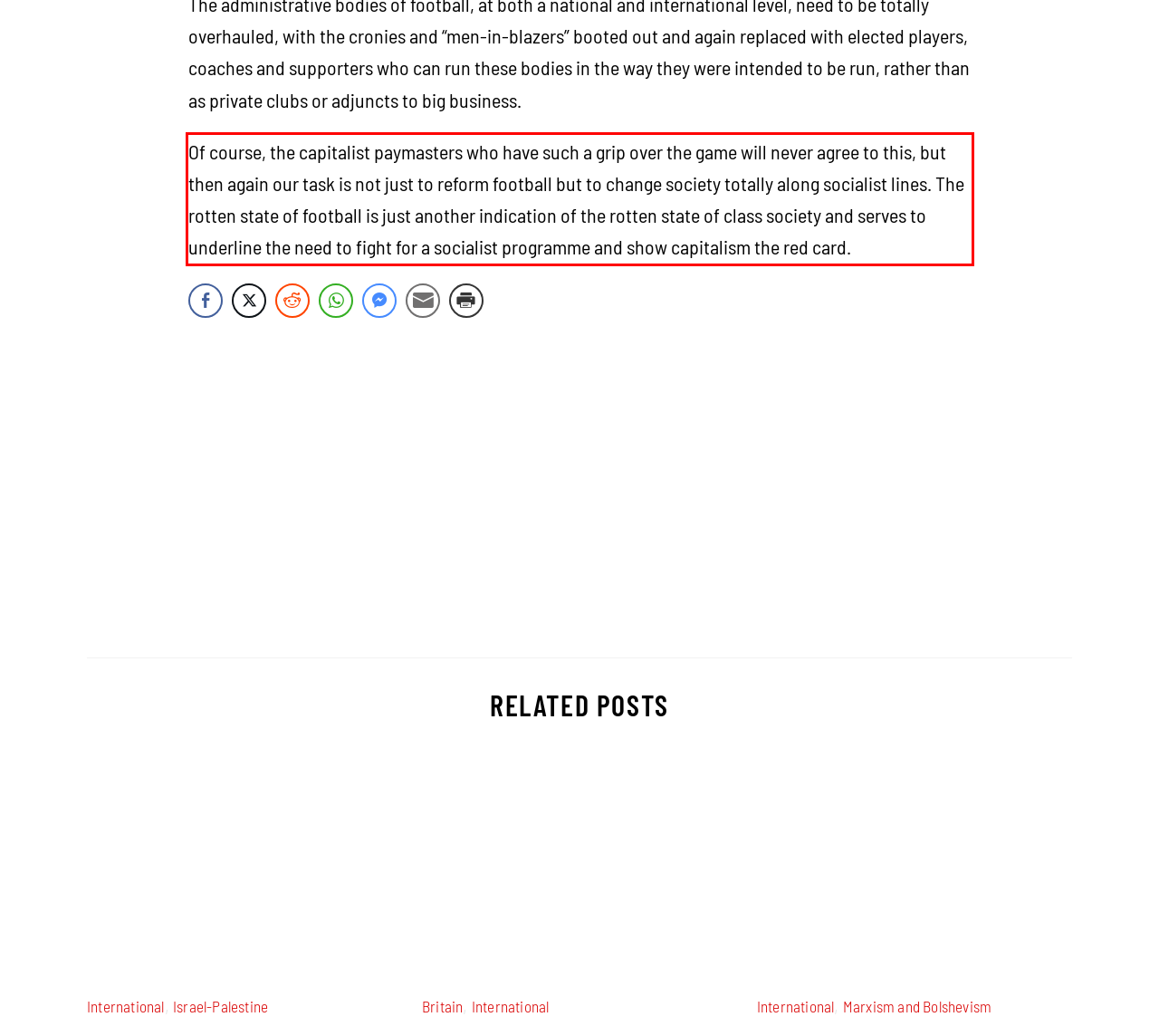You are provided with a screenshot of a webpage containing a red bounding box. Please extract the text enclosed by this red bounding box.

Of course, the capitalist paymasters who have such a grip over the game will never agree to this, but then again our task is not just to reform football but to change society totally along socialist lines. The rotten state of football is just another indication of the rotten state of class society and serves to underline the need to fight for a socialist programme and show capitalism the red card.